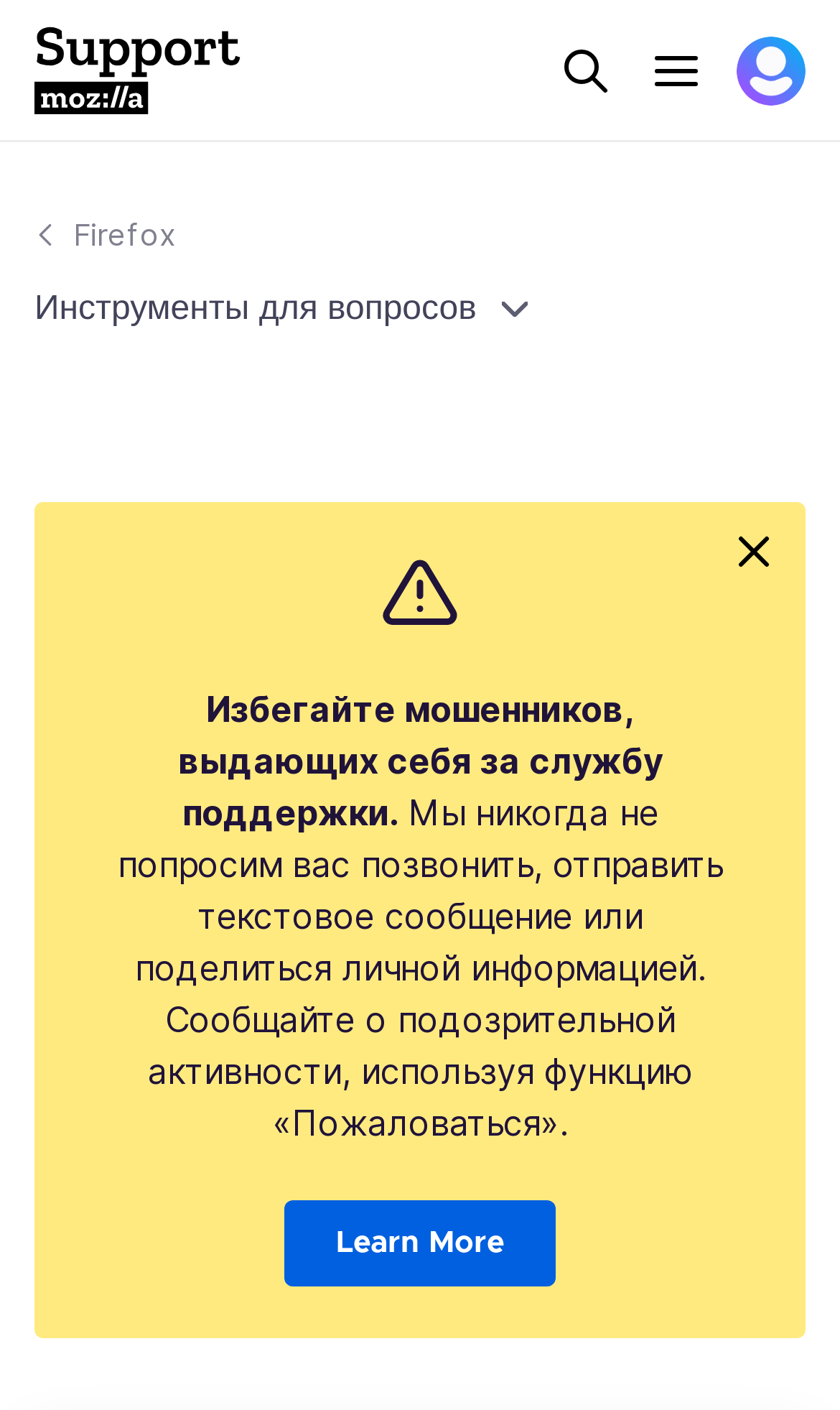Provide the bounding box coordinates of the section that needs to be clicked to accomplish the following instruction: "Open the menu."

[0.764, 0.025, 0.846, 0.074]